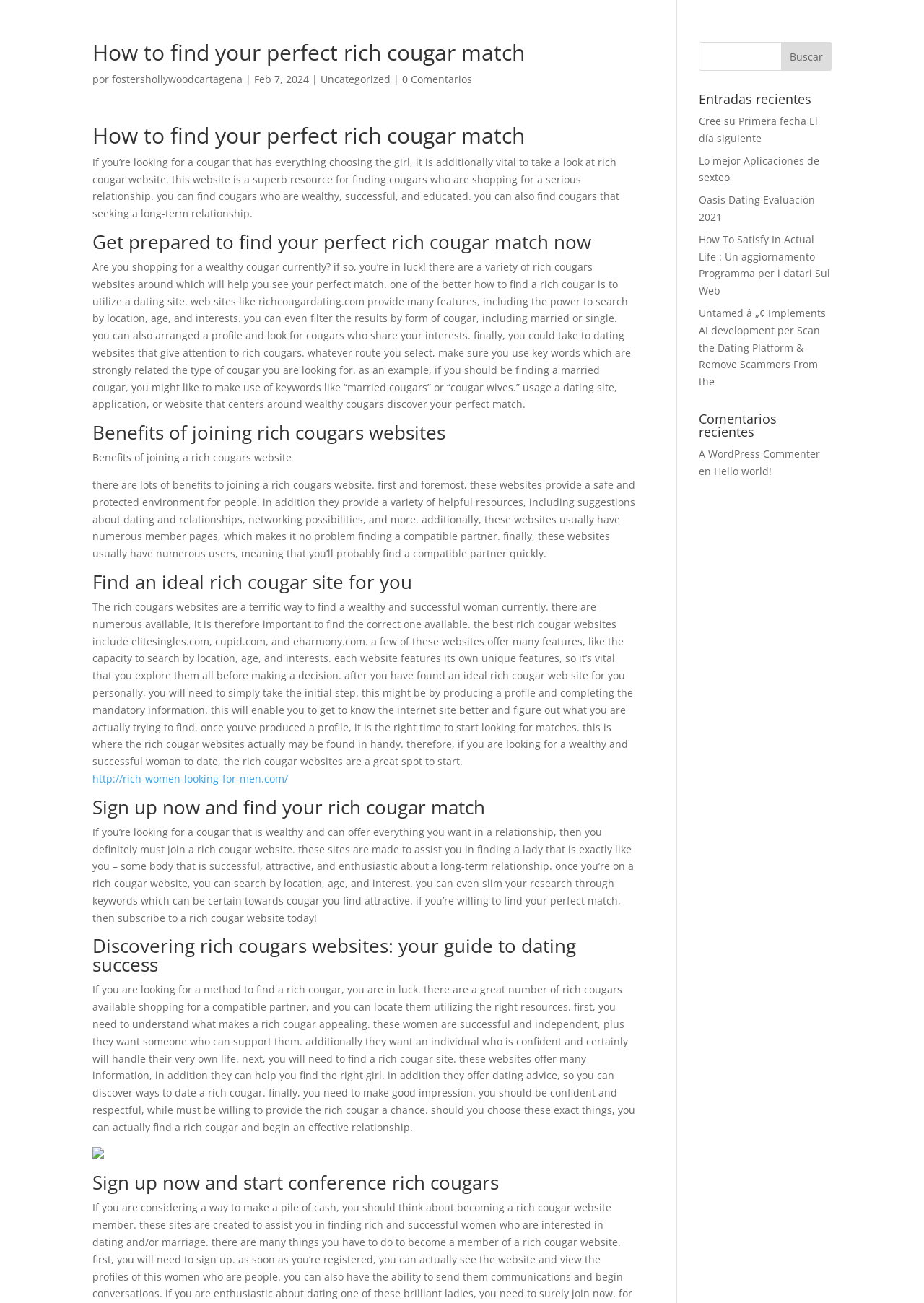What is the language of the webpage?
Based on the content of the image, thoroughly explain and answer the question.

While the majority of the content on the webpage is in English, there are some sections and links that appear to be in Spanish, suggesting that the webpage is bilingual.